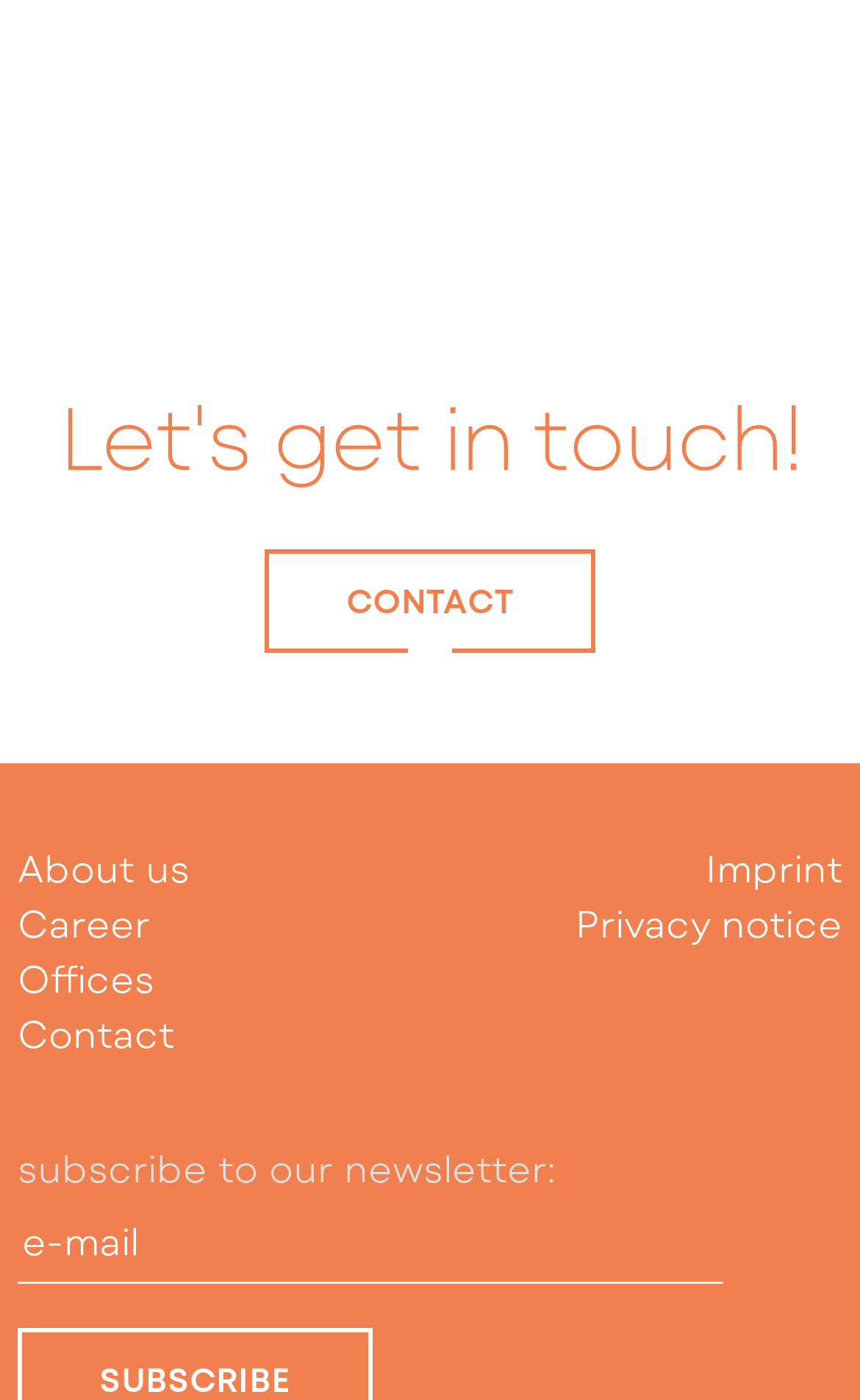Please mark the clickable region by giving the bounding box coordinates needed to complete this instruction: "go to About us".

[0.021, 0.604, 0.221, 0.636]